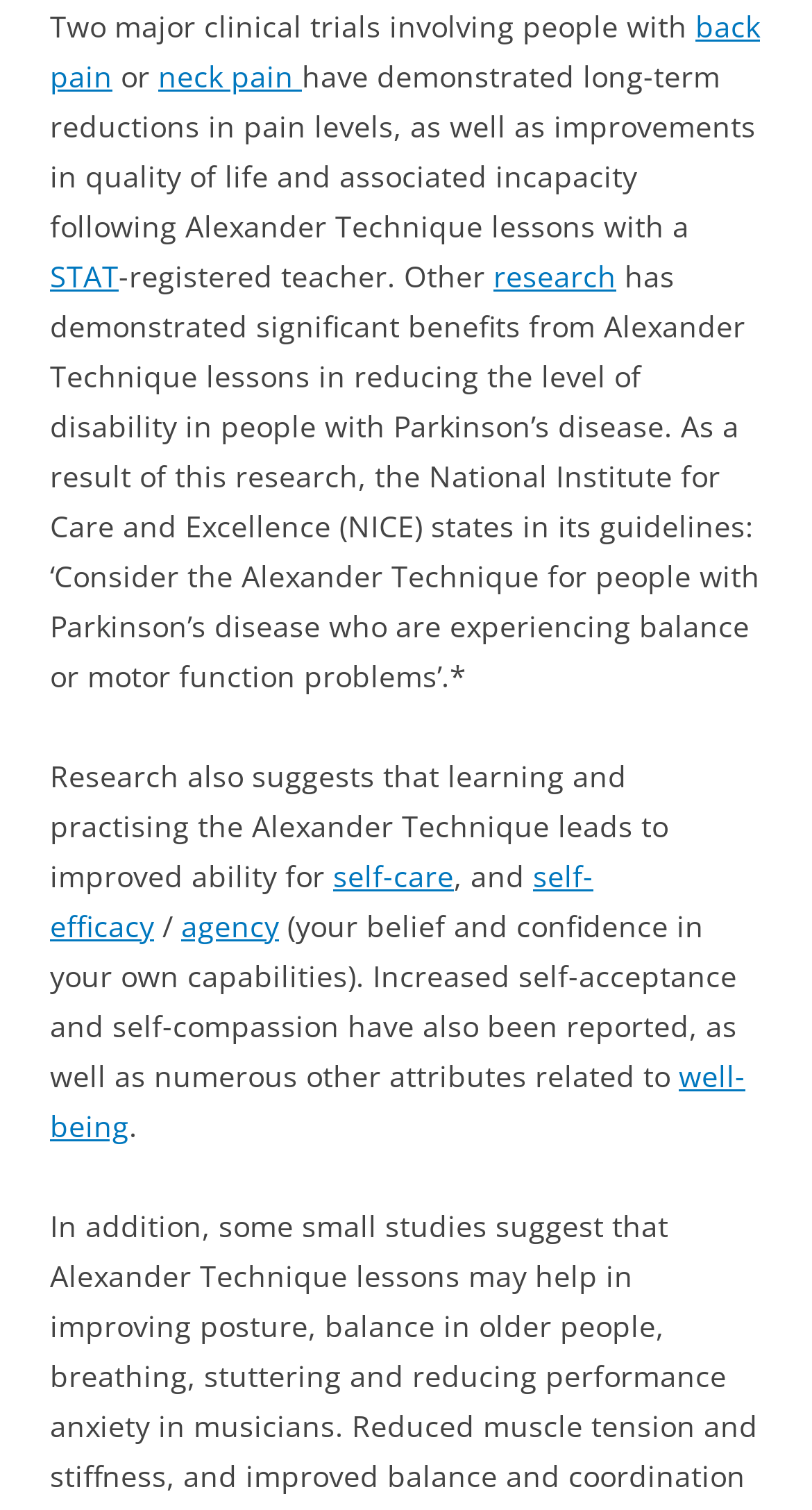Please provide the bounding box coordinates for the UI element as described: "well-being". The coordinates must be four floats between 0 and 1, represented as [left, top, right, bottom].

[0.062, 0.699, 0.918, 0.758]